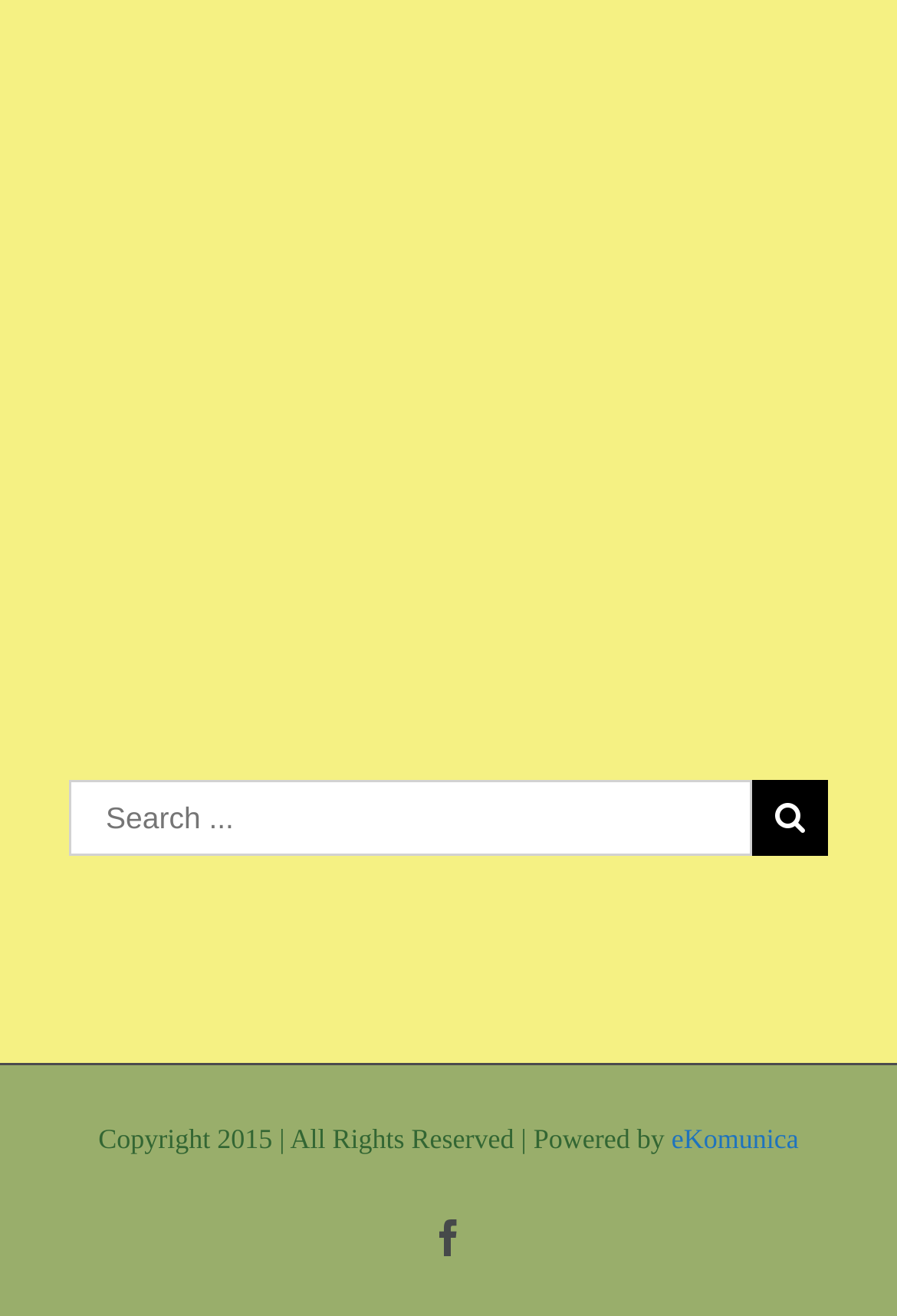How many links are present in the footer?
Please provide a detailed and thorough answer to the question.

In the footer section, there are two links: one with the text 'eKomunica' and another with a icon ''.